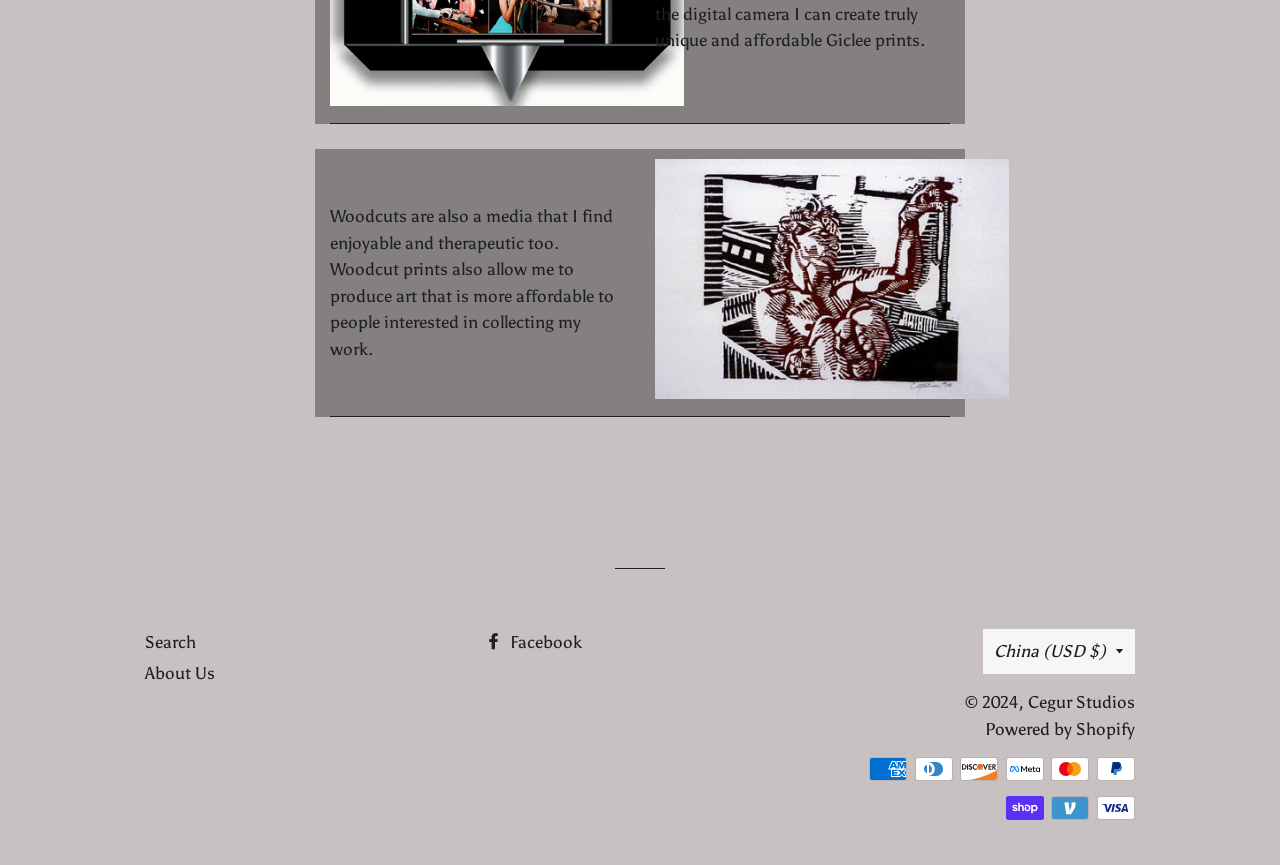Respond to the question below with a single word or phrase:
How many social media links are shown on the webpage?

1